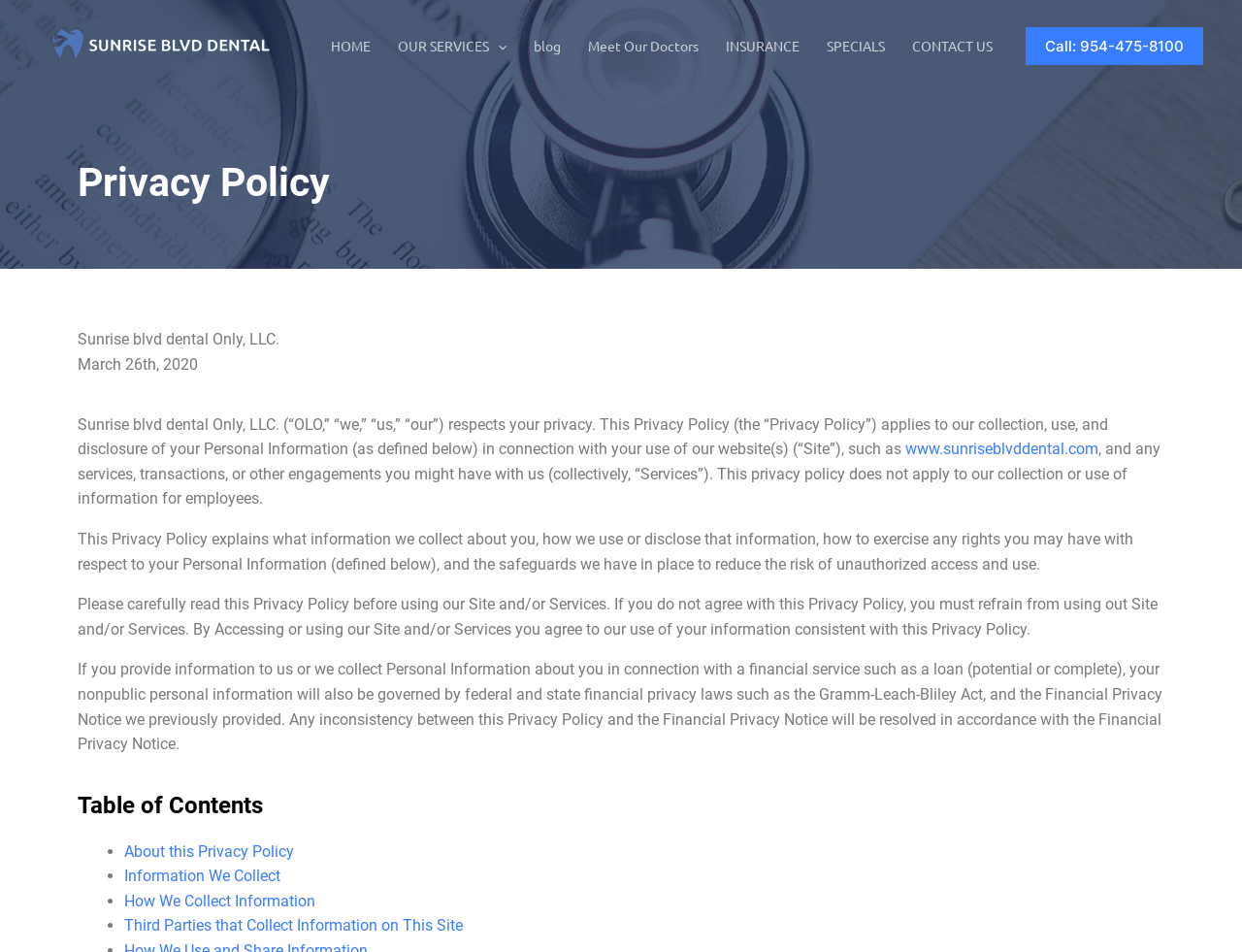Identify the bounding box coordinates of the section that should be clicked to achieve the task described: "Call 954-475-8100".

[0.826, 0.028, 0.969, 0.068]